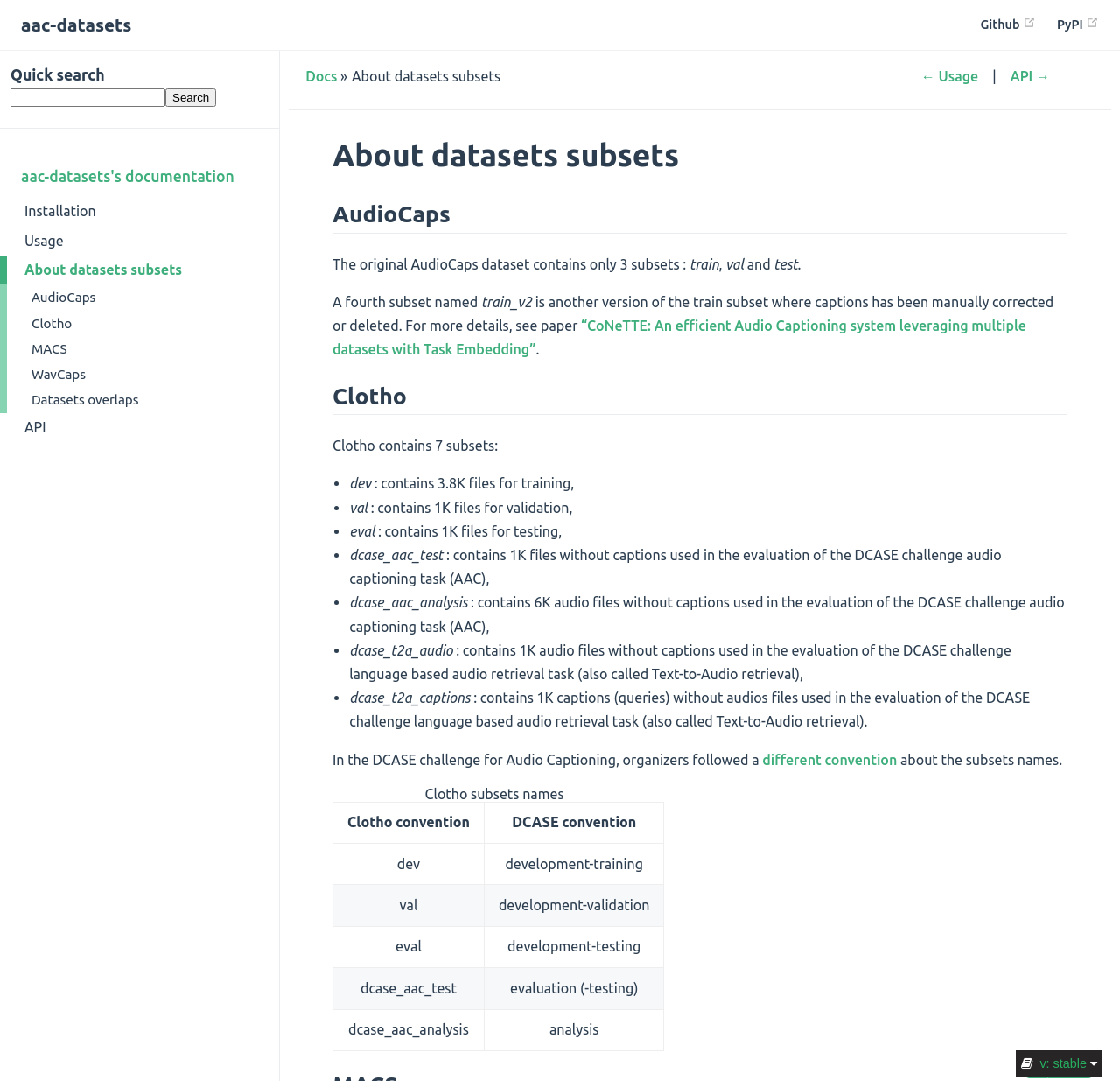Using the provided element description: "WavCaps", determine the bounding box coordinates of the corresponding UI element in the screenshot.

[0.0, 0.334, 0.249, 0.358]